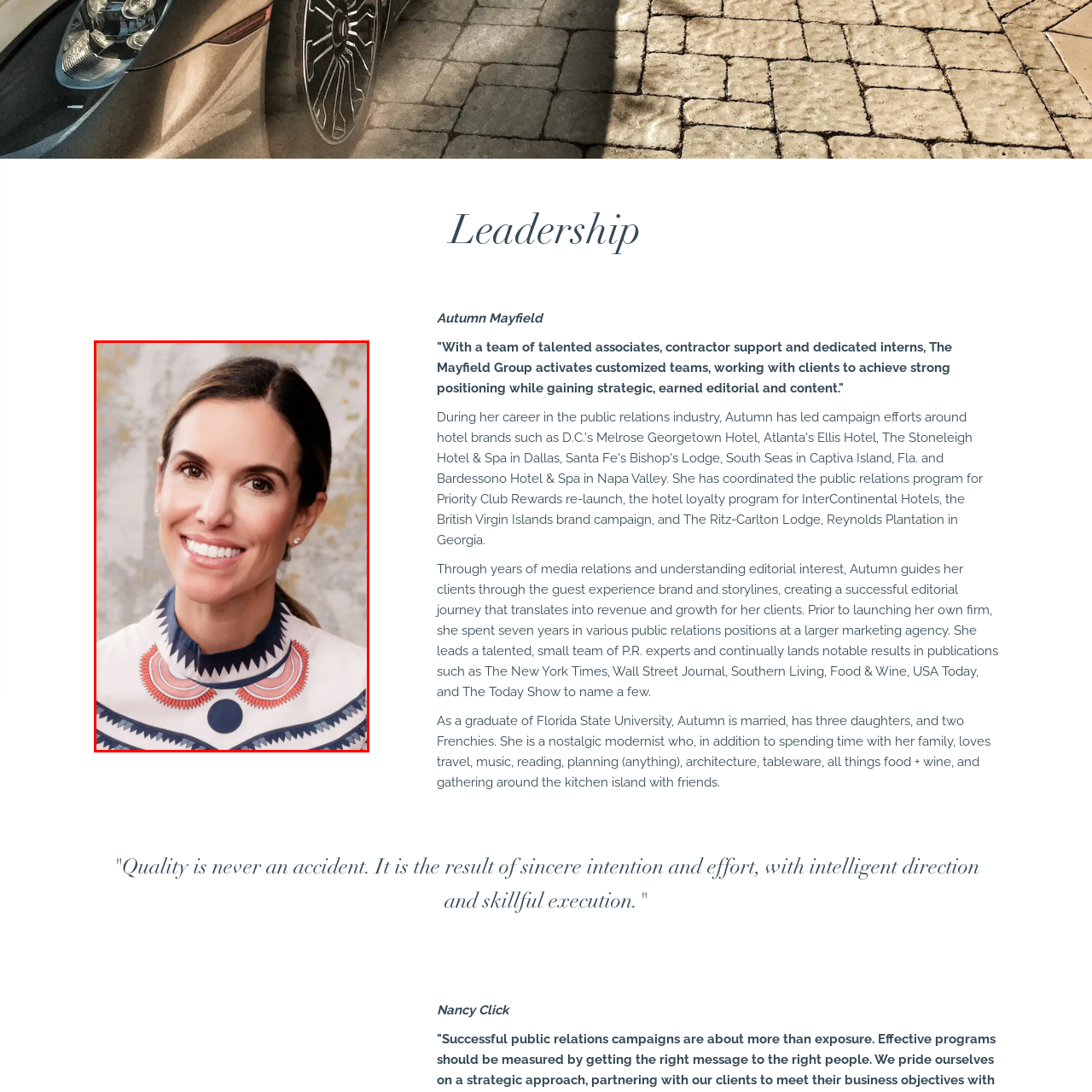Check the highlighted part in pink, What is the woman's profession? 
Use a single word or phrase for your answer.

Public relations and media relations